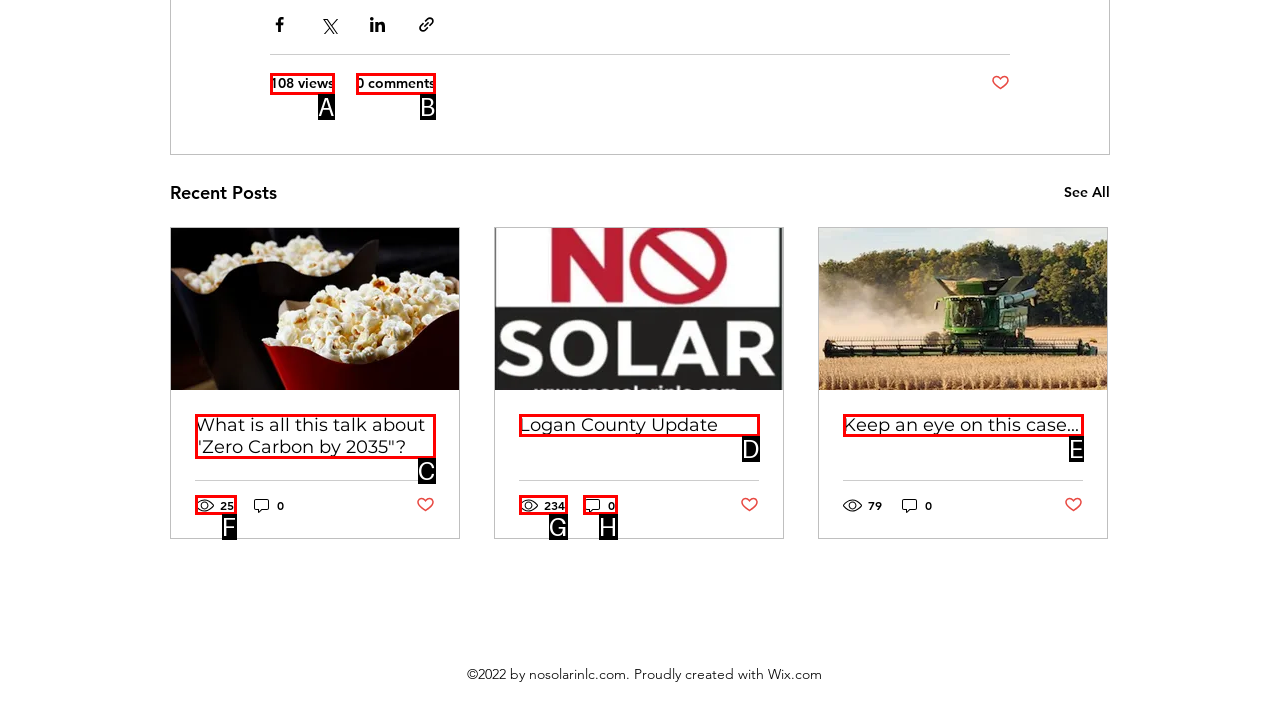Identify the HTML element that best matches the description: Logan County Update. Provide your answer by selecting the corresponding letter from the given options.

D